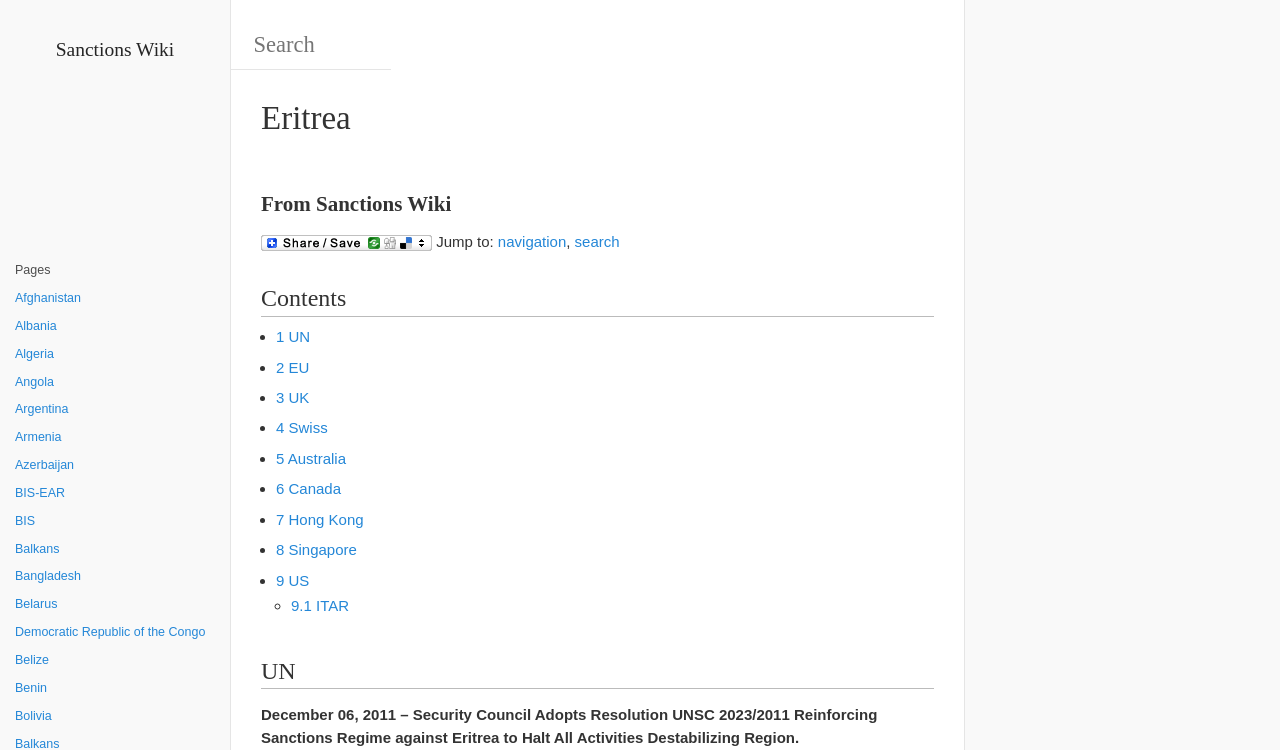Please provide the bounding box coordinates for the element that needs to be clicked to perform the instruction: "Click on UN link". The coordinates must consist of four float numbers between 0 and 1, formatted as [left, top, right, bottom].

[0.216, 0.438, 0.242, 0.46]